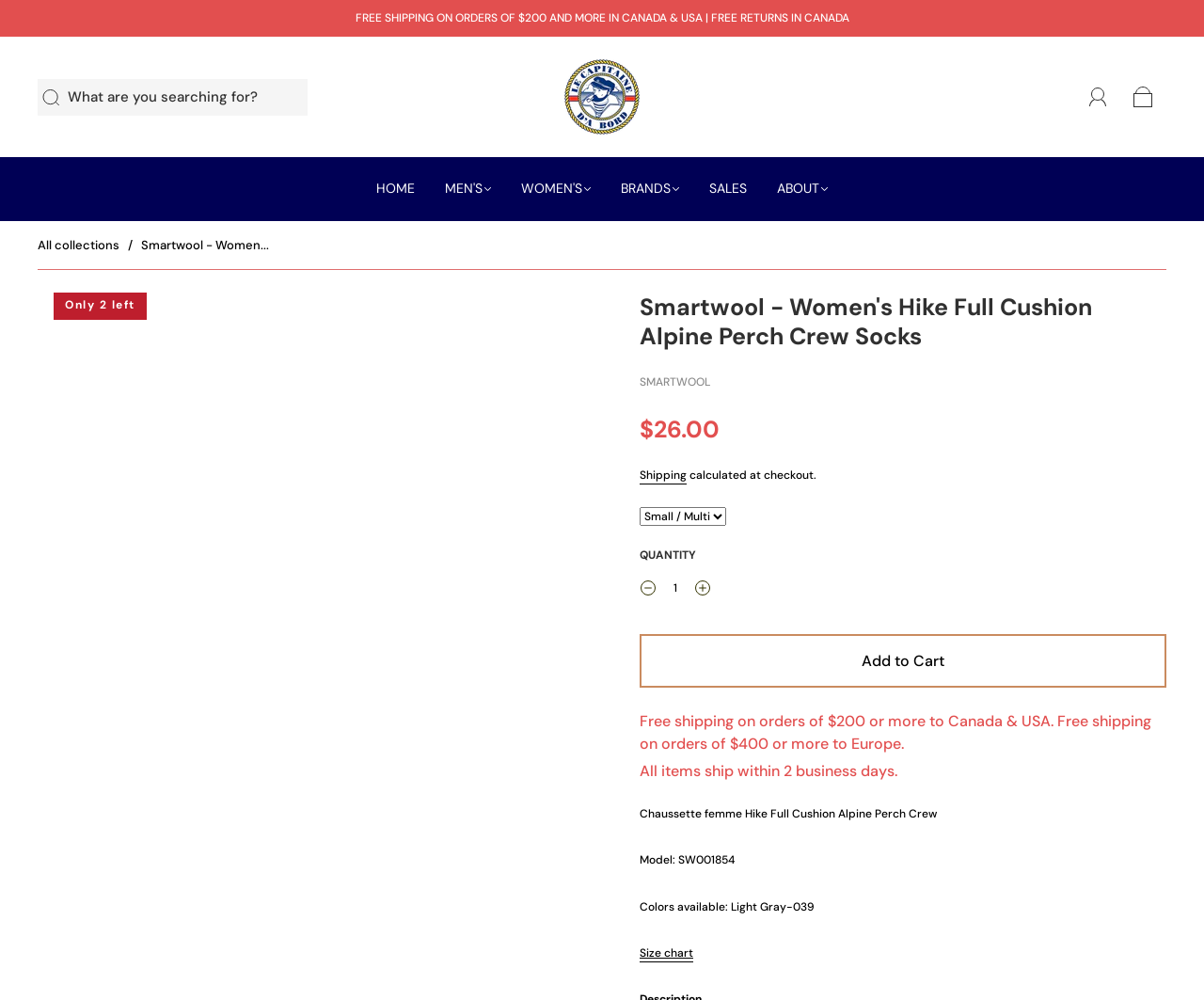Given the element description input value="1" name="quantity" value="1", predict the bounding box coordinates for the UI element in the webpage screenshot. The format should be (top-left x, top-left y, bottom-right x, bottom-right y), and the values should be between 0 and 1.

[0.544, 0.57, 0.578, 0.612]